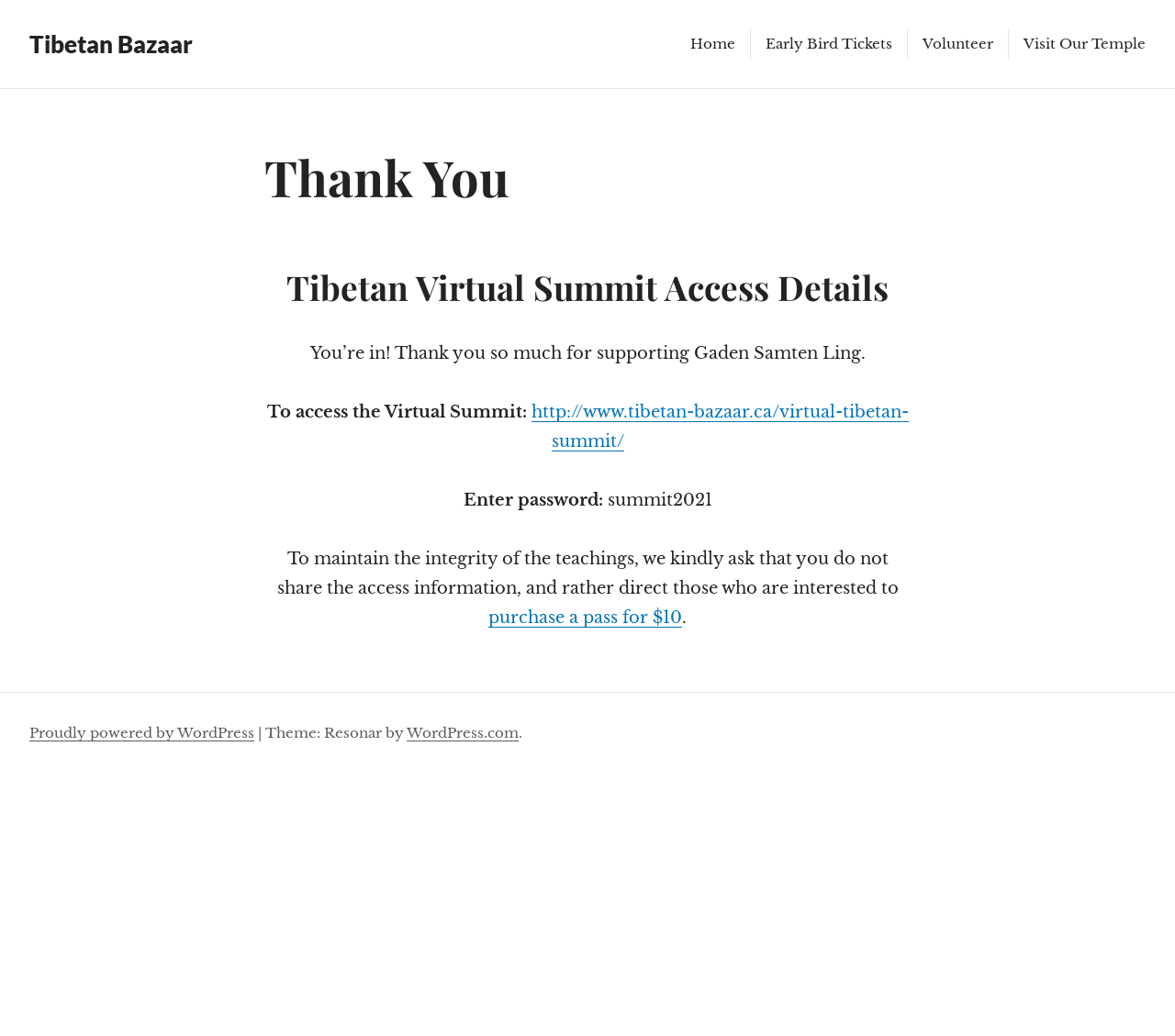What is the name of the temple mentioned on the webpage?
Use the screenshot to answer the question with a single word or phrase.

Gaden Samten Ling